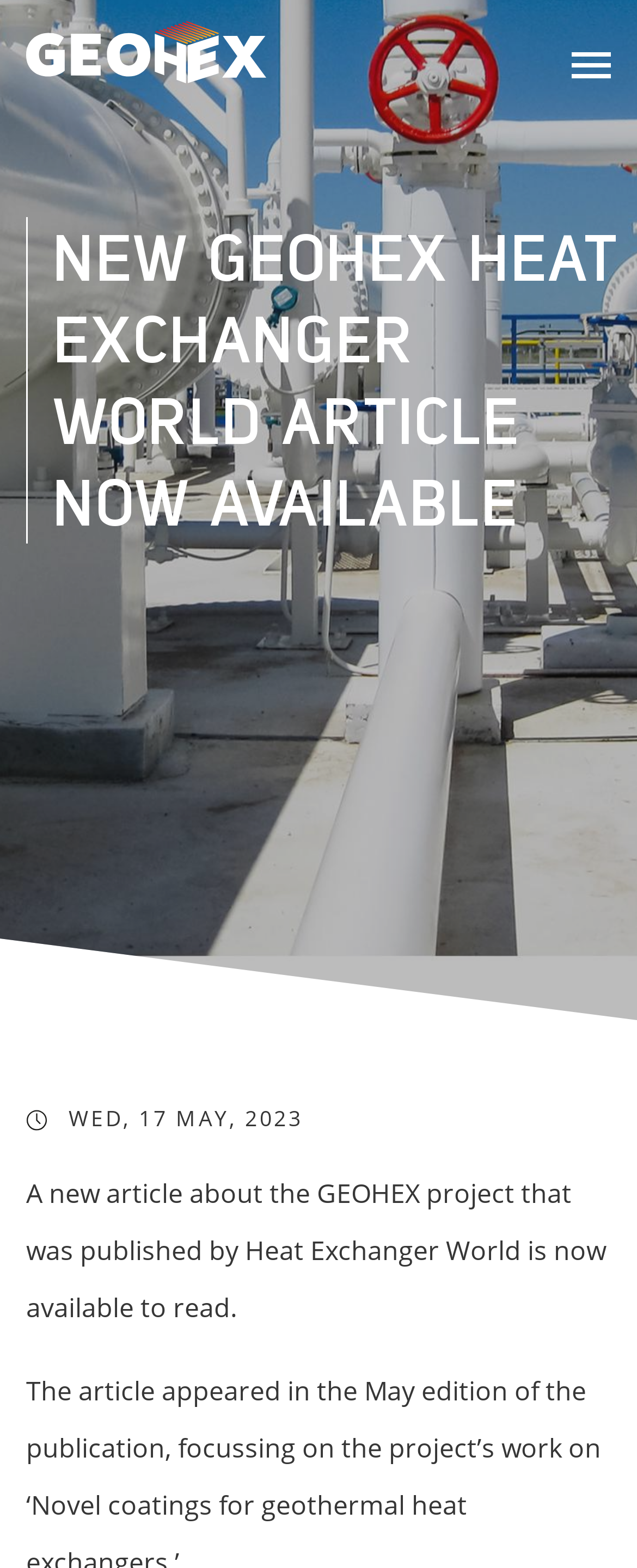Illustrate the webpage with a detailed description.

The webpage is about a new article related to the GEOHEX project published by Heat Exchanger World. At the top, there is a header section with a logo on the left, represented by an image, and another image on the right. Below the header, there is a prominent heading that reads "NEW GEOHEX HEAT EXCHANGER WORLD ARTICLE NOW AVAILABLE" in a large font size, spanning almost the entire width of the page.

On the left side, there is a small image, and next to it, the date "WED, 17 MAY, 2023" is displayed. The main content of the page is a paragraph of text that summarizes the article, stating that a new article about the GEOHEX project is now available to read. This text is positioned below the date and spans most of the page's width.

There is also a larger image on the page, located near the top-right corner, which may be related to the article or the GEOHEX project. Additionally, there is a link on the top-left corner, represented by an image, which may lead to the article or more information about the project.